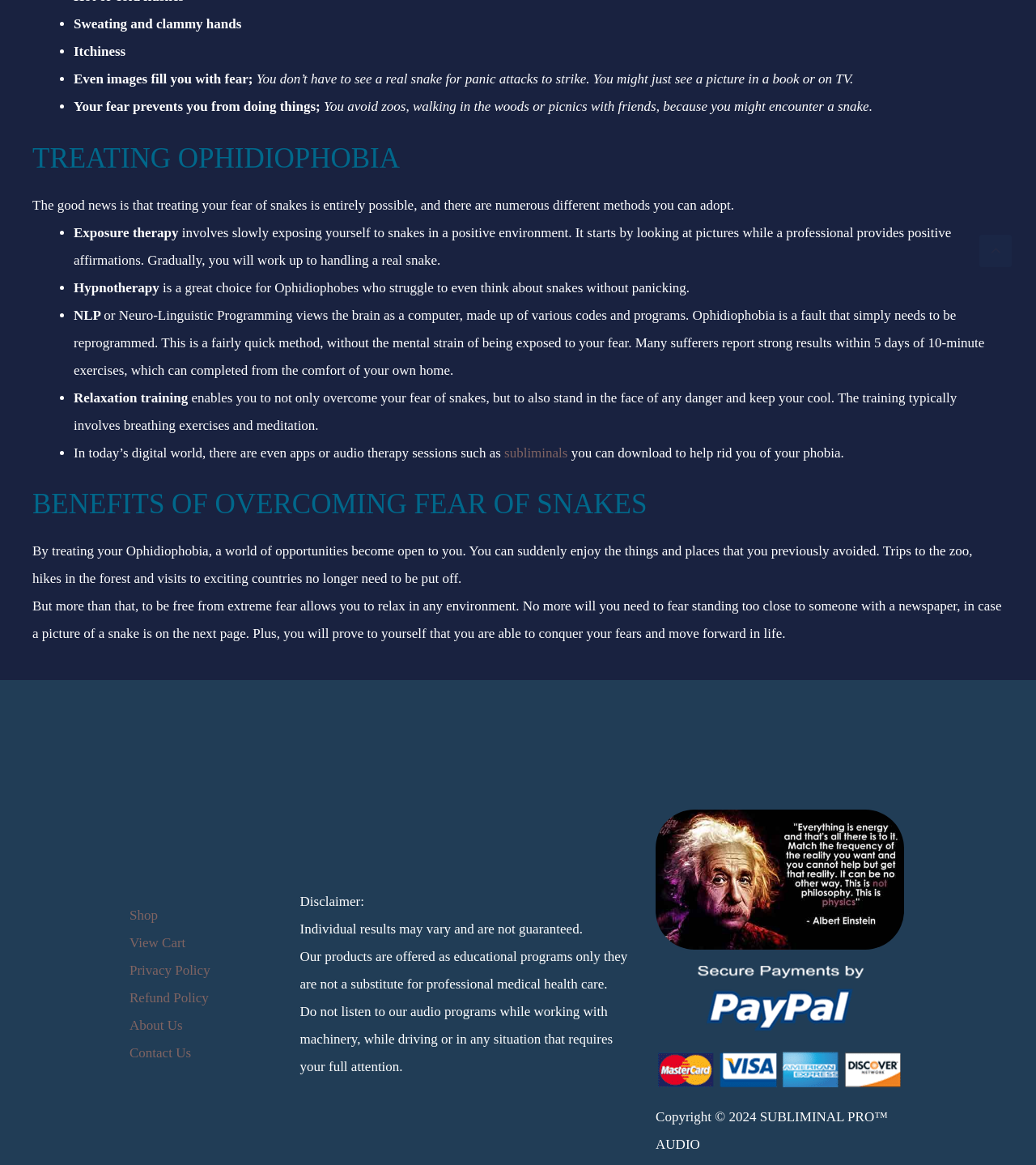What is the fear described on this webpage?
Using the details from the image, give an elaborate explanation to answer the question.

The webpage describes the fear of snakes, which is known as Ophidiophobia. This is evident from the text 'TREATING OPHIDIOPHOBIA' and the various symptoms and treatment methods mentioned on the page.